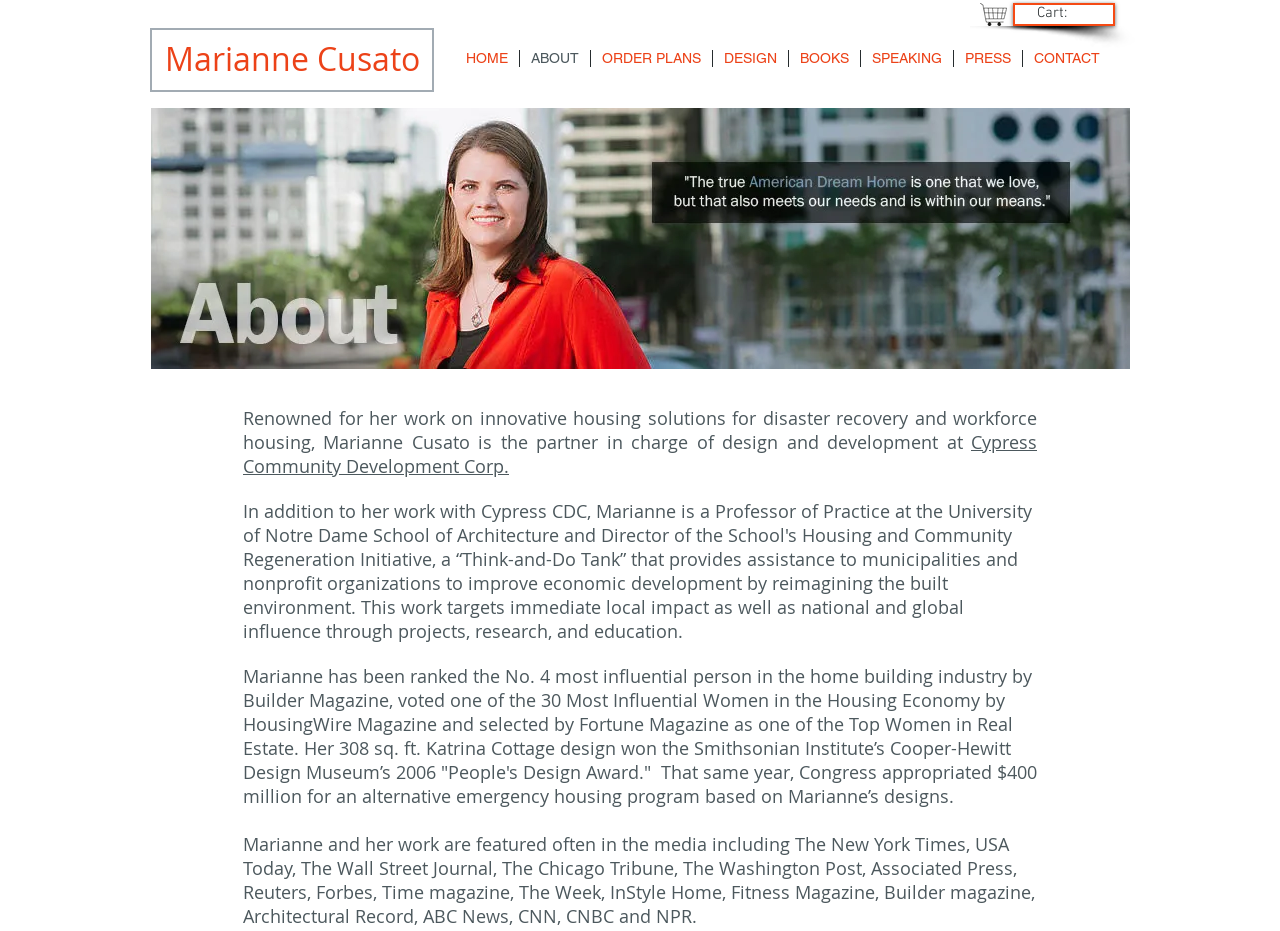Pinpoint the bounding box coordinates of the element to be clicked to execute the instruction: "Read about Marianne's work at Cypress Community Development Corp.".

[0.19, 0.462, 0.81, 0.513]